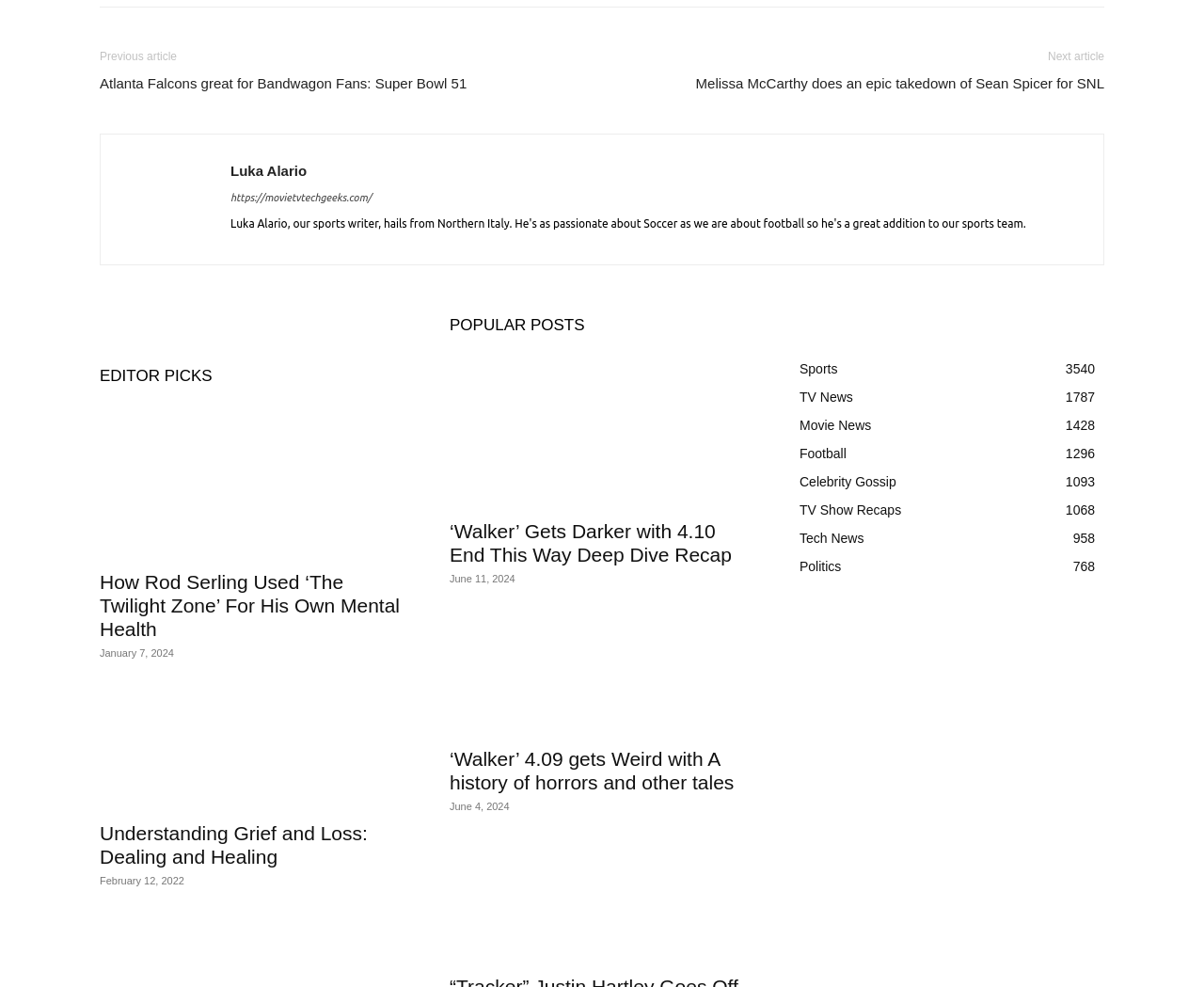Please find the bounding box coordinates of the element that must be clicked to perform the given instruction: "Read the 'EDITOR PICKS' section". The coordinates should be four float numbers from 0 to 1, i.e., [left, top, right, bottom].

[0.083, 0.366, 0.336, 0.396]